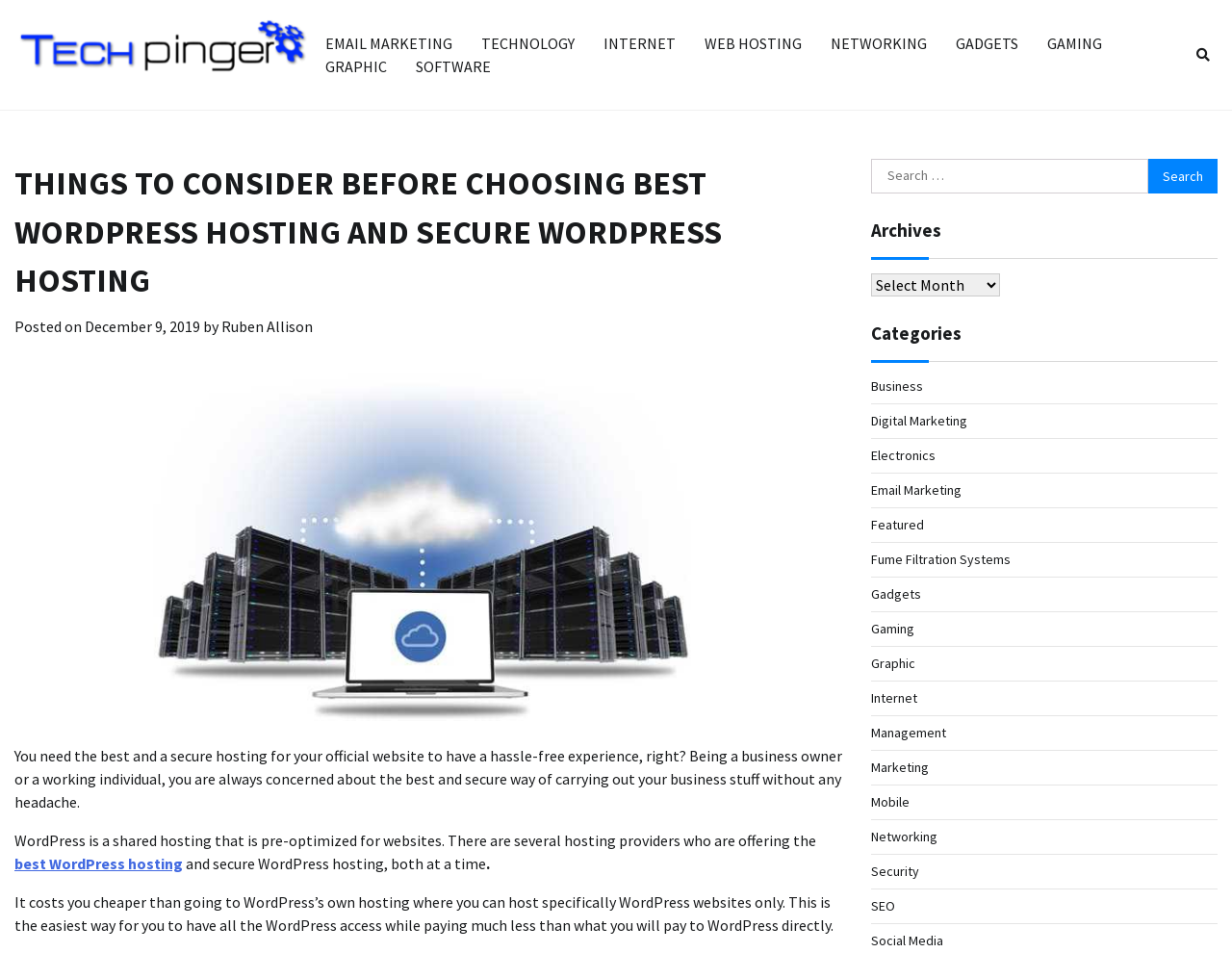Specify the bounding box coordinates of the element's area that should be clicked to execute the given instruction: "Select an option from the 'Archives' dropdown". The coordinates should be four float numbers between 0 and 1, i.e., [left, top, right, bottom].

[0.707, 0.287, 0.812, 0.311]